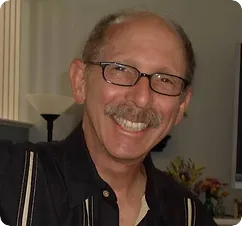Analyze the image and describe all key details you can observe.

The image features Neil Caplin, who serves as the President of the Yorba Linda Arts Alliance Foundation (YLAAF). He is depicted smiling warmly, wearing glasses and a dark shirt with a subtle striped pattern. Neil has been a prominent figure in the Orange County Community Theater scene for over 35 years, specializing in scenic design and construction, and offering creative consultation. He is deeply passionate about theater and supports youth programs through the JRAY organization, which provides scholarships and awards within Southern California. Additionally, Neil is a musician and has been a key member of the band Southland. His contributions extend to the local arts community through his involvement with the Muckenthaler Cultural Center and the YLAAF, where he continues to nurture his vision for the arts.